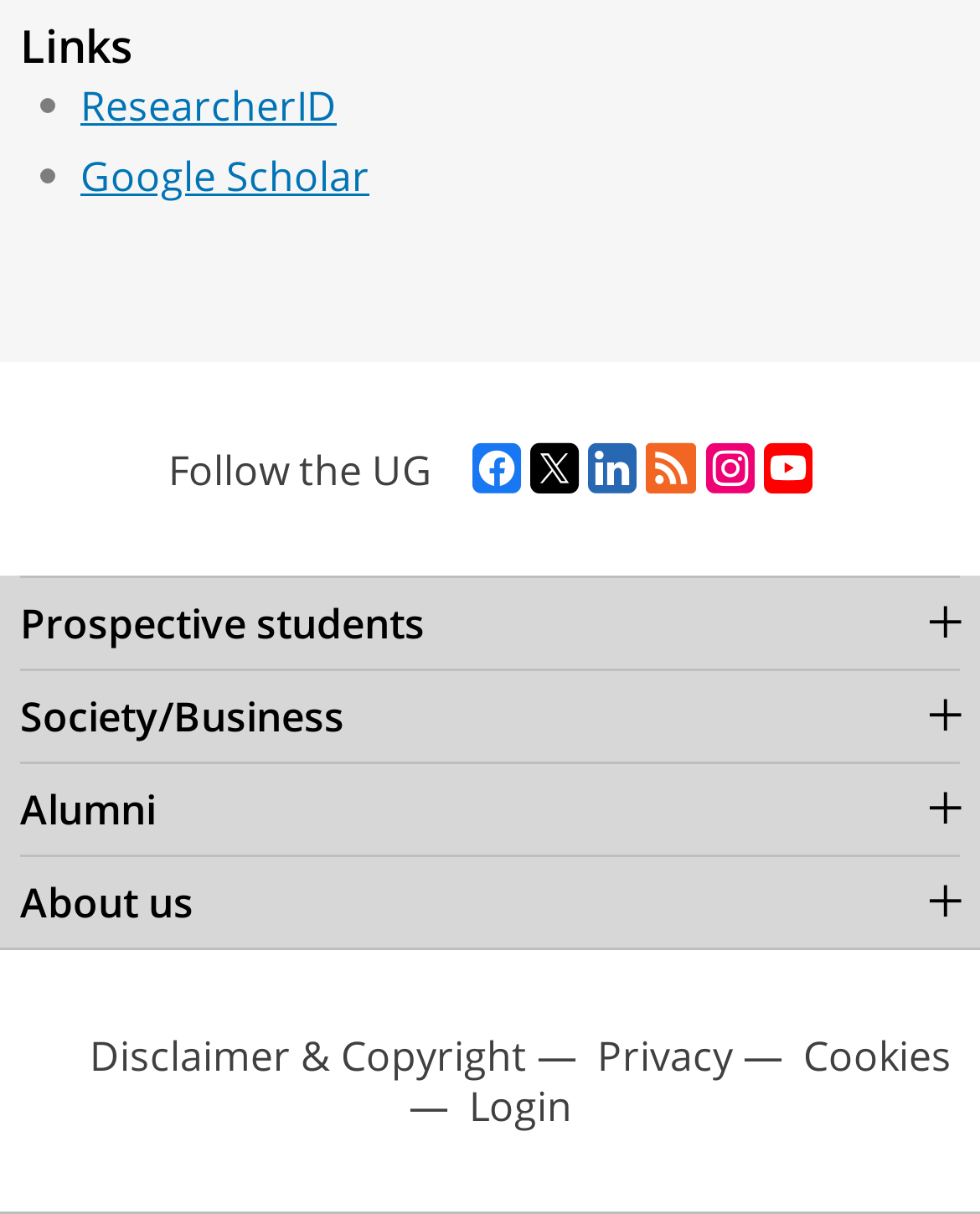What is the text above the social media icons?
Provide an in-depth and detailed explanation in response to the question.

The text above the social media icons is 'Follow the UG' because it is the text content of the StaticText element with the bounding box coordinates that place it above the social media icons.